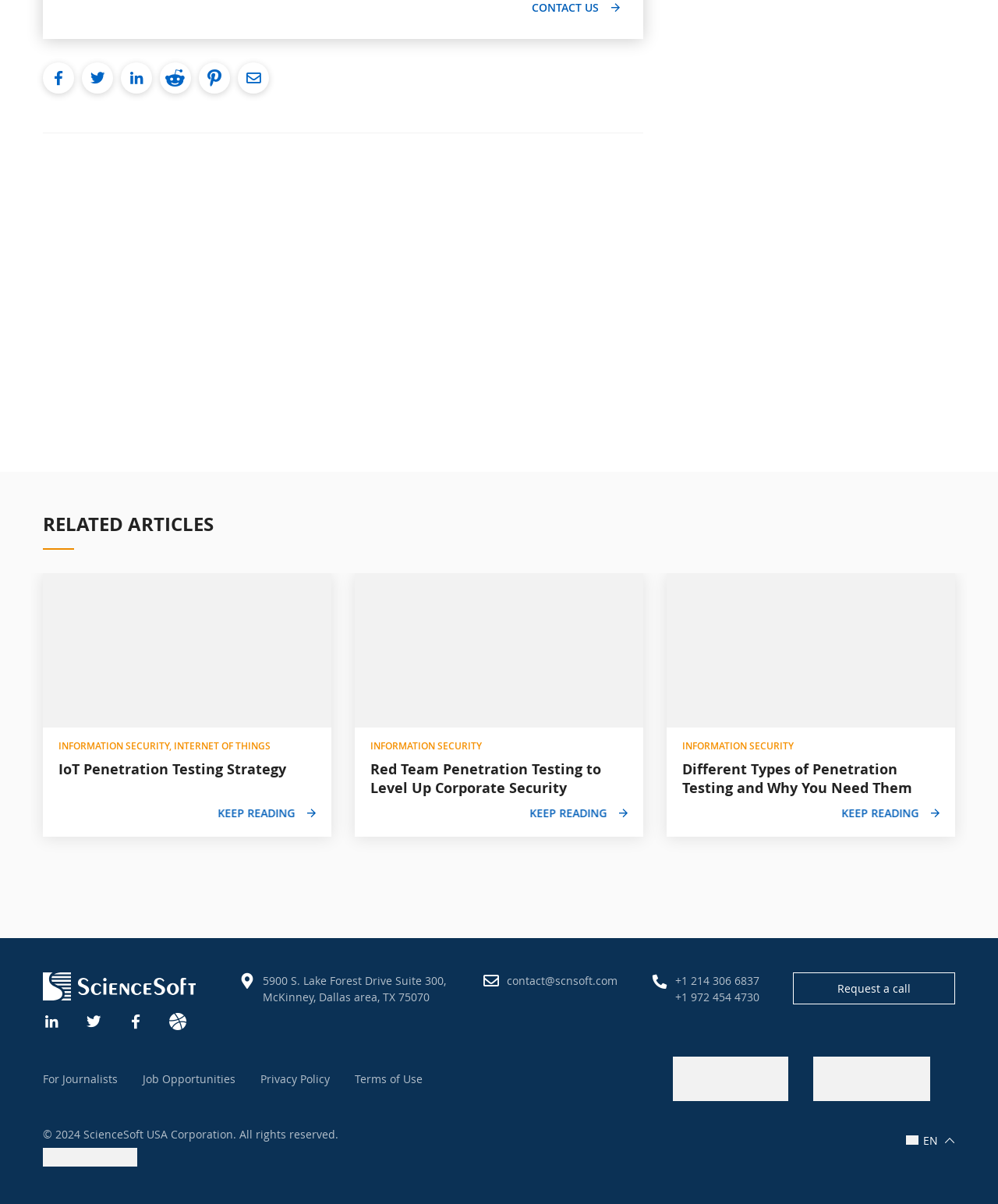Determine the bounding box coordinates of the clickable element to achieve the following action: 'Click on the Facebook link'. Provide the coordinates as four float values between 0 and 1, formatted as [left, top, right, bottom].

[0.043, 0.052, 0.074, 0.077]